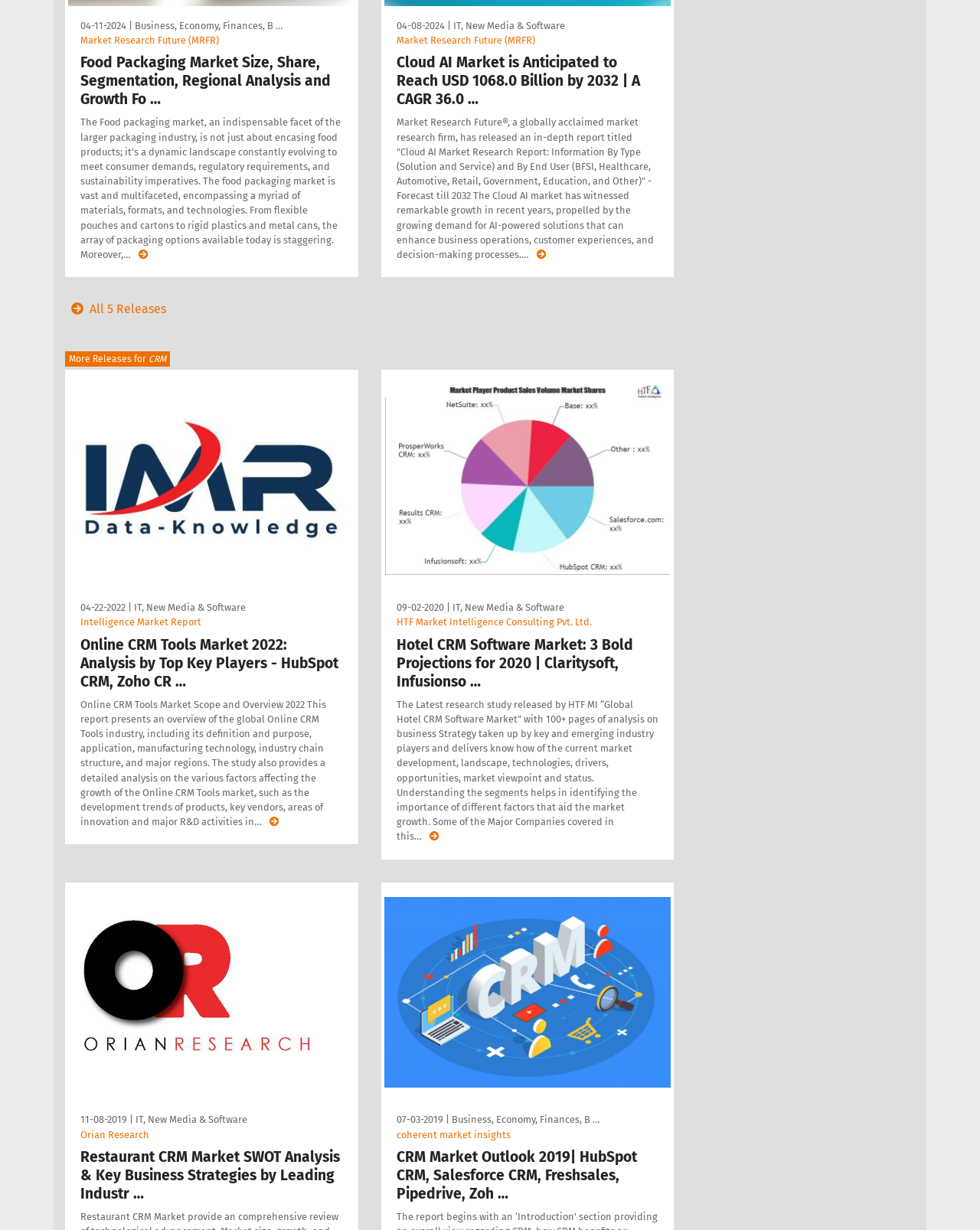What type of companies are mentioned in the reports?
Please provide a detailed answer to the question.

The reports listed on the webpage mention companies such as HubSpot CRM, Zoho CRM, Salesforce CRM, and Freshsales, which are all technology and software companies. This suggests that the type of companies mentioned in the reports are technology and software companies.